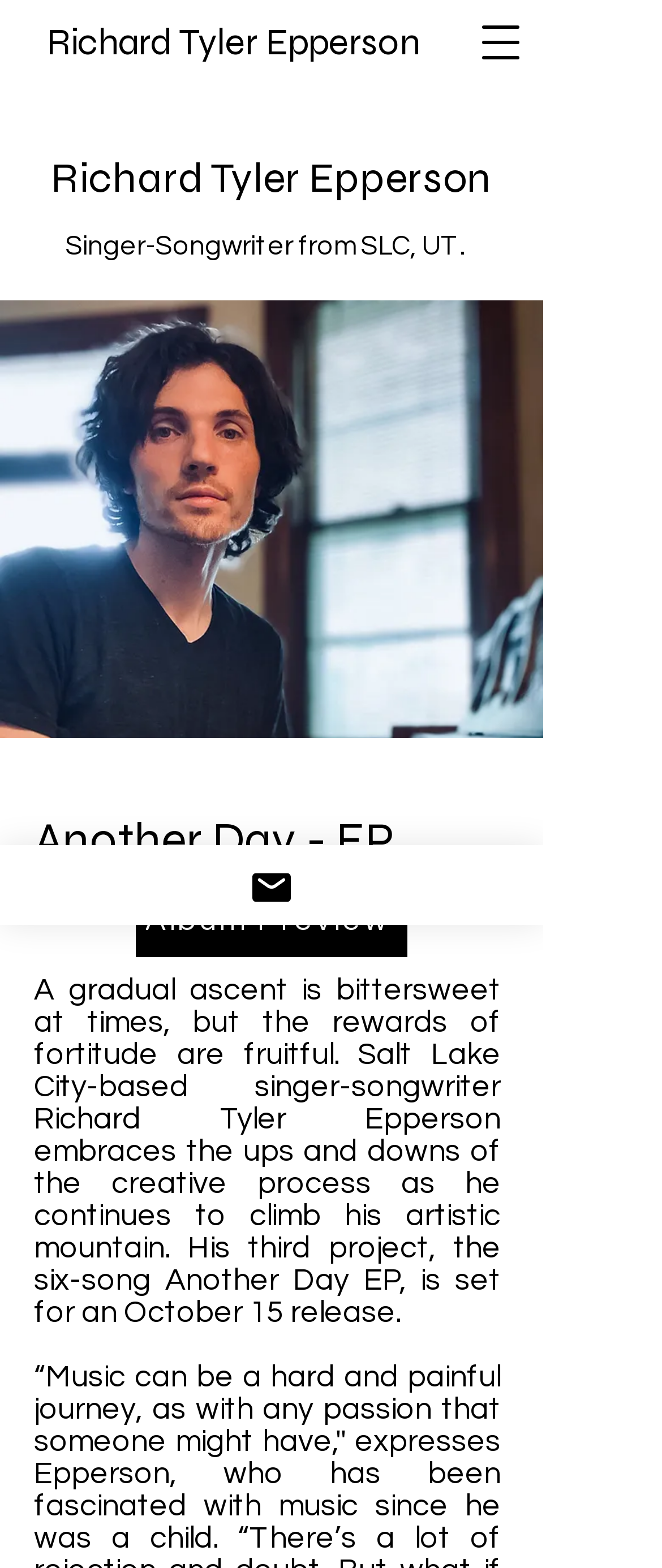Use the information in the screenshot to answer the question comprehensively: How many images are on the webpage?

There are two image elements on the webpage, one with the description 'Untitled-41.jpg' and another with no description.